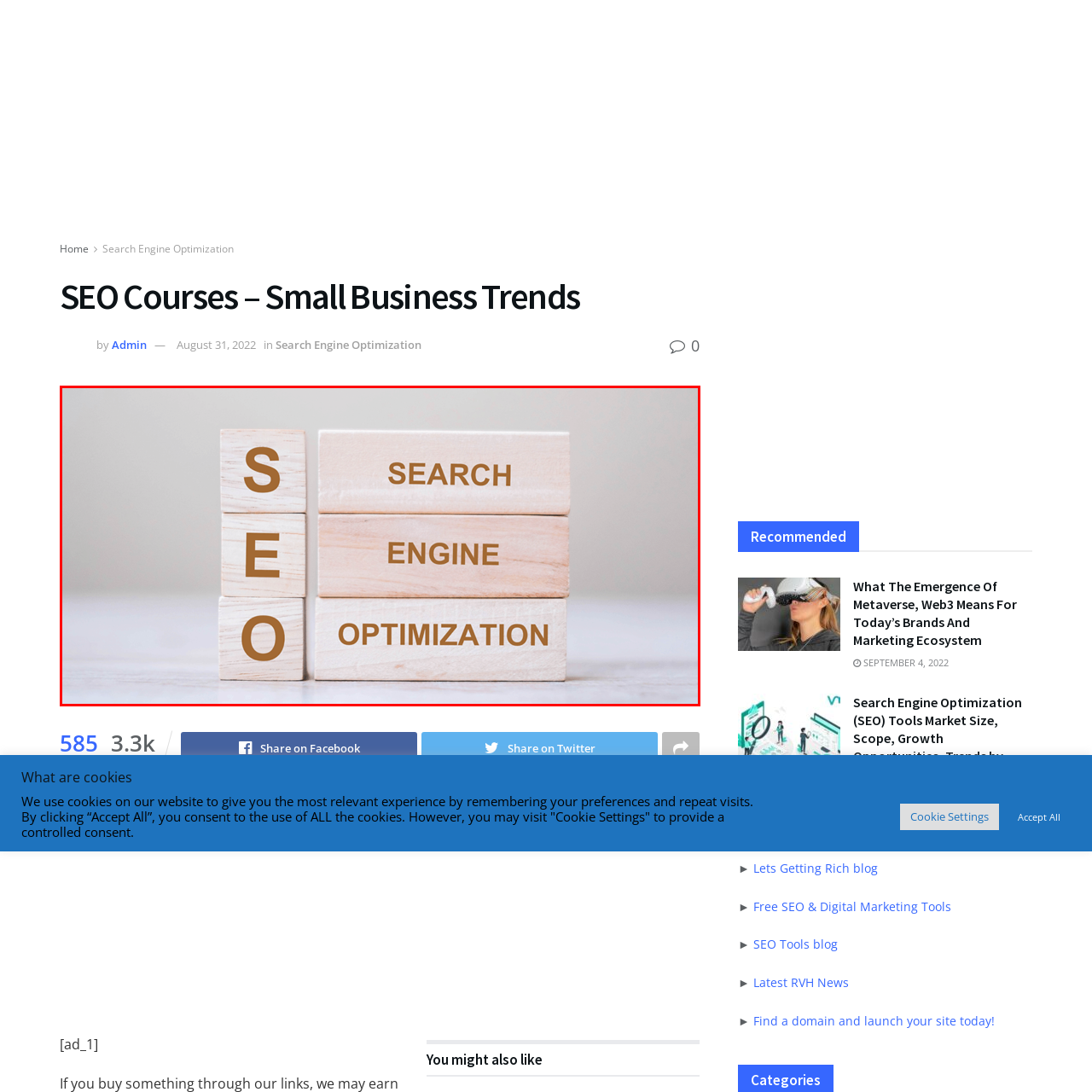Identify the content inside the red box and answer the question using a brief word or phrase: What is the background of the image?

Soft, neutral